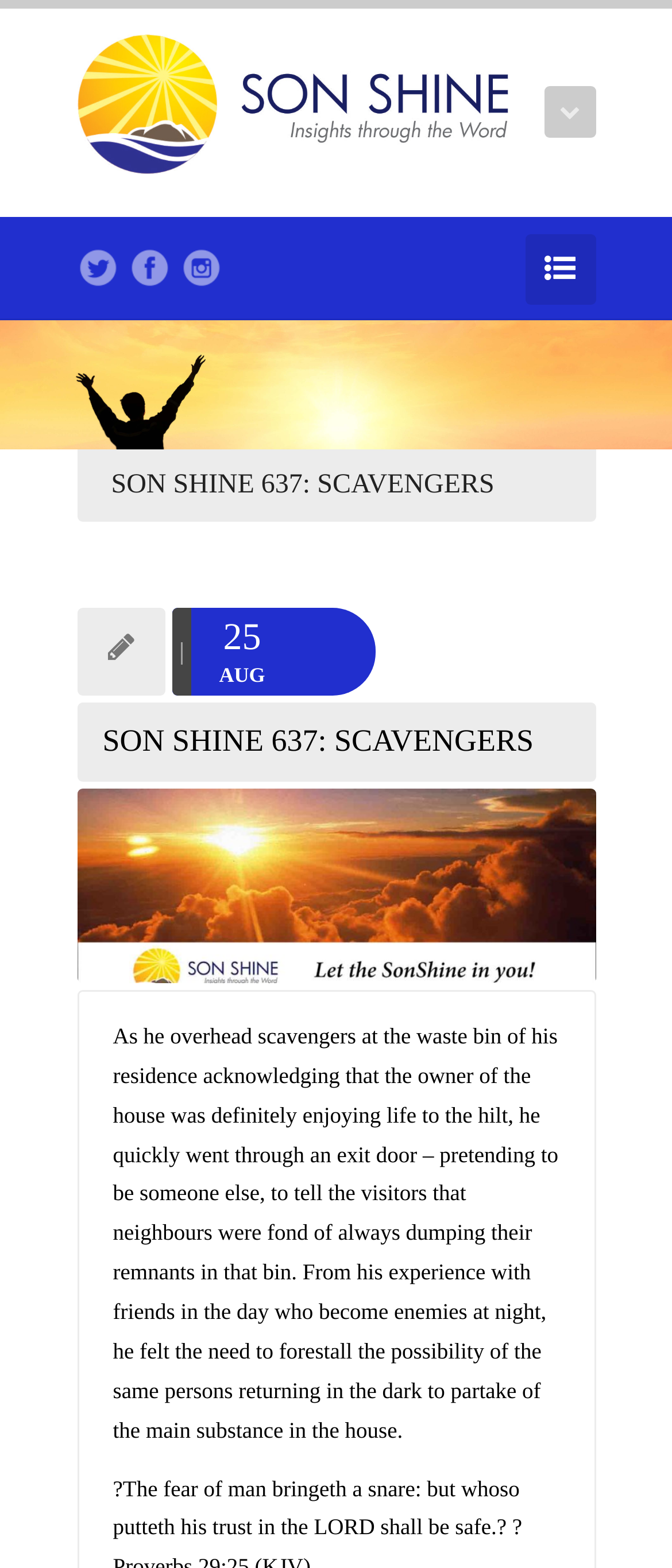Your task is to find and give the main heading text of the webpage.

SON SHINE 637: SCAVENGERS